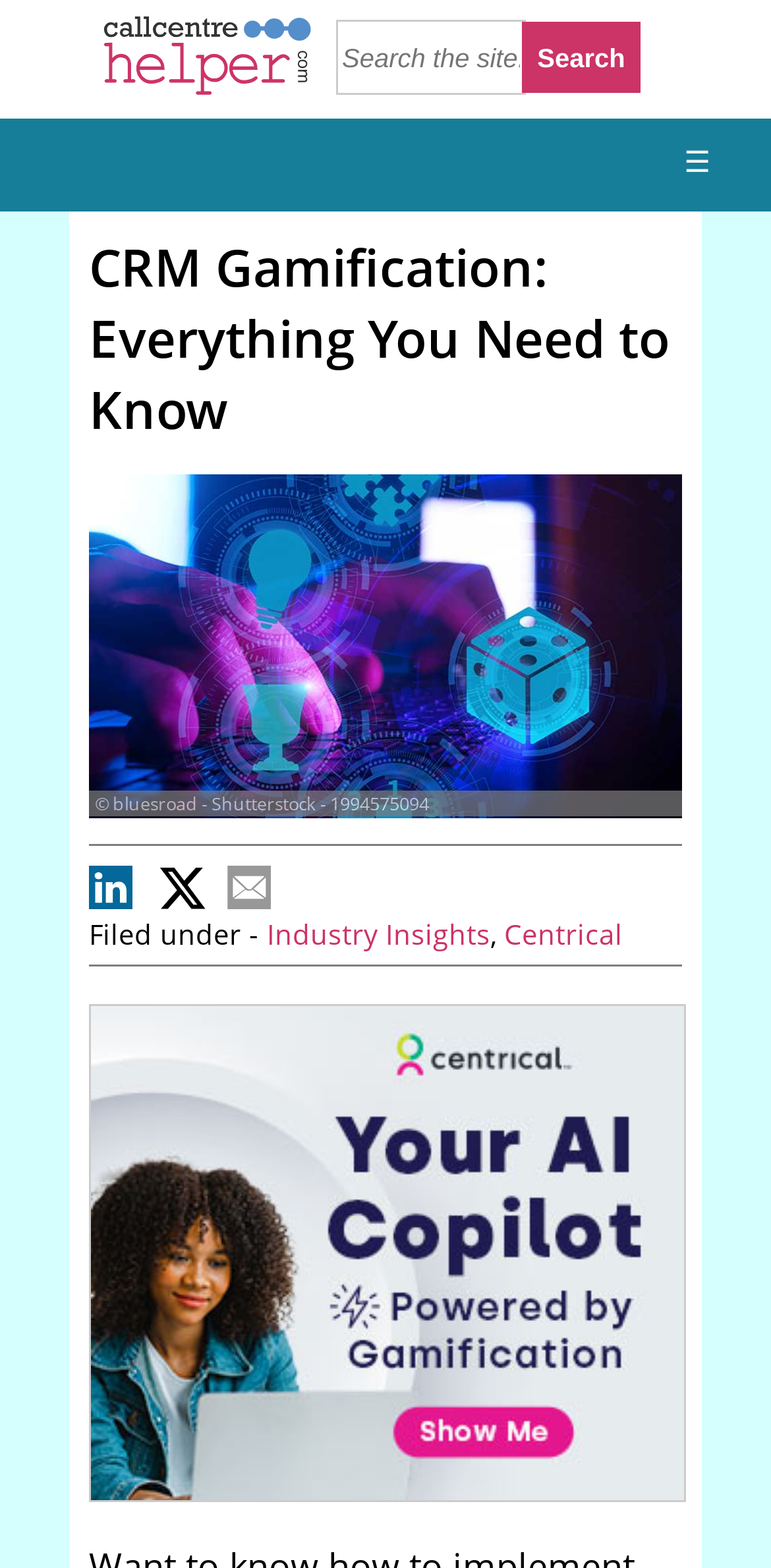What is the category of the article?
Based on the screenshot, respond with a single word or phrase.

Industry Insights